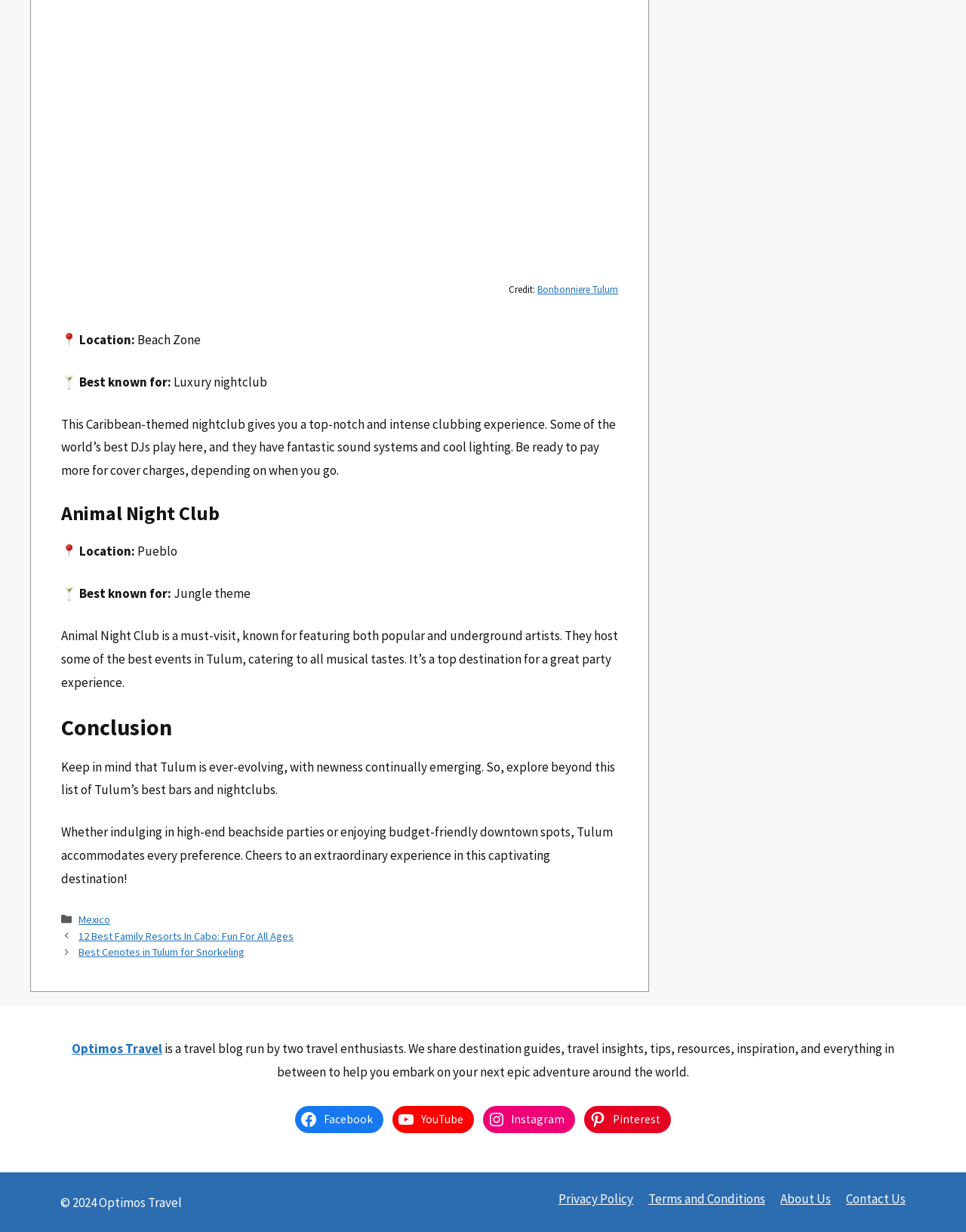Use the details in the image to answer the question thoroughly: 
What is the purpose of the webpage?

The purpose of the webpage is to provide information about nightclubs in Tulum, including their locations, features, and descriptions. The webpage aims to help readers plan their nightlife in Tulum and provides recommendations for the best nightclubs to visit.